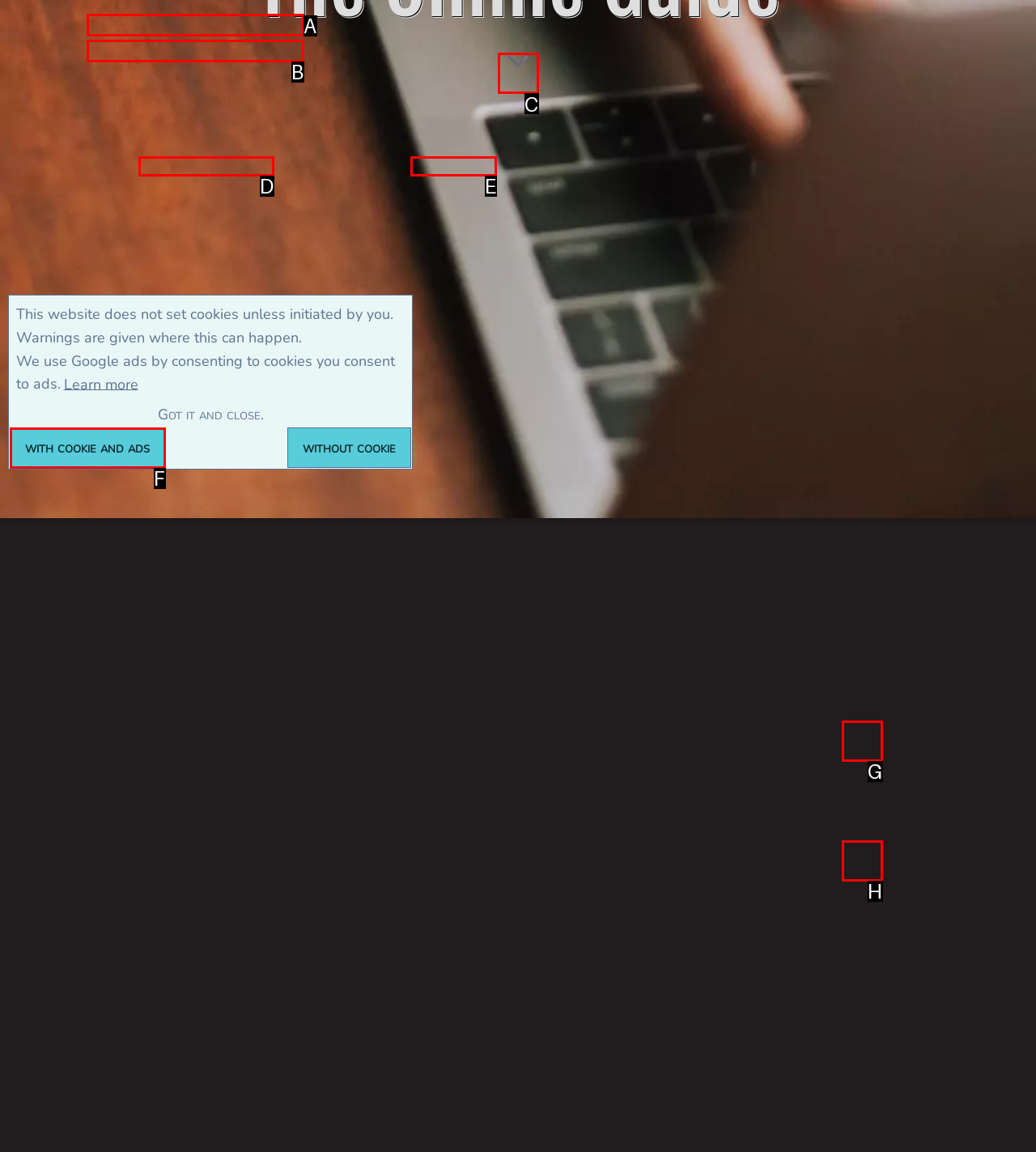Select the appropriate option that fits: with cookie and ads
Reply with the letter of the correct choice.

F